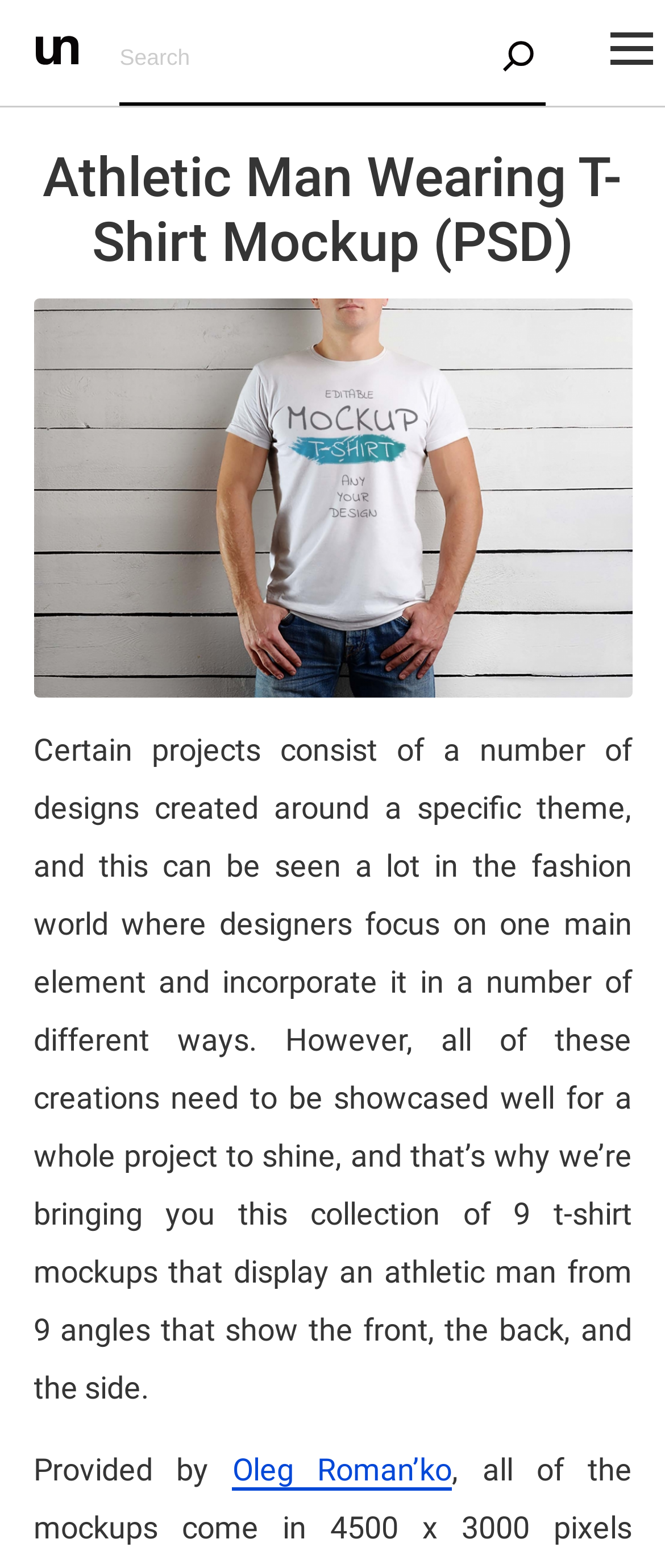Please provide a brief answer to the following inquiry using a single word or phrase:
How many t-shirt mockups are provided?

9